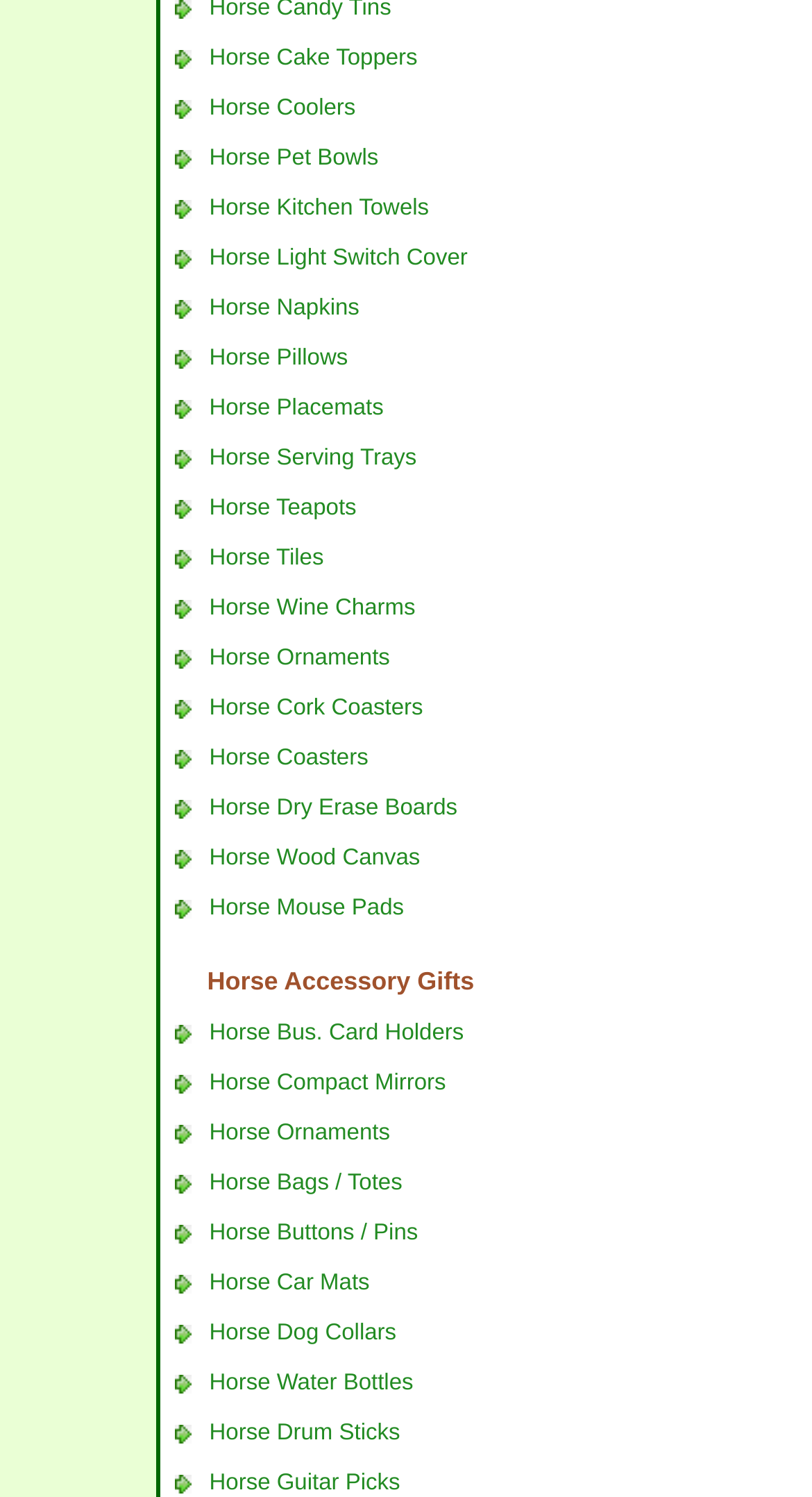Given the description of a UI element: "Horse Wood Canvas", identify the bounding box coordinates of the matching element in the webpage screenshot.

[0.258, 0.564, 0.517, 0.581]